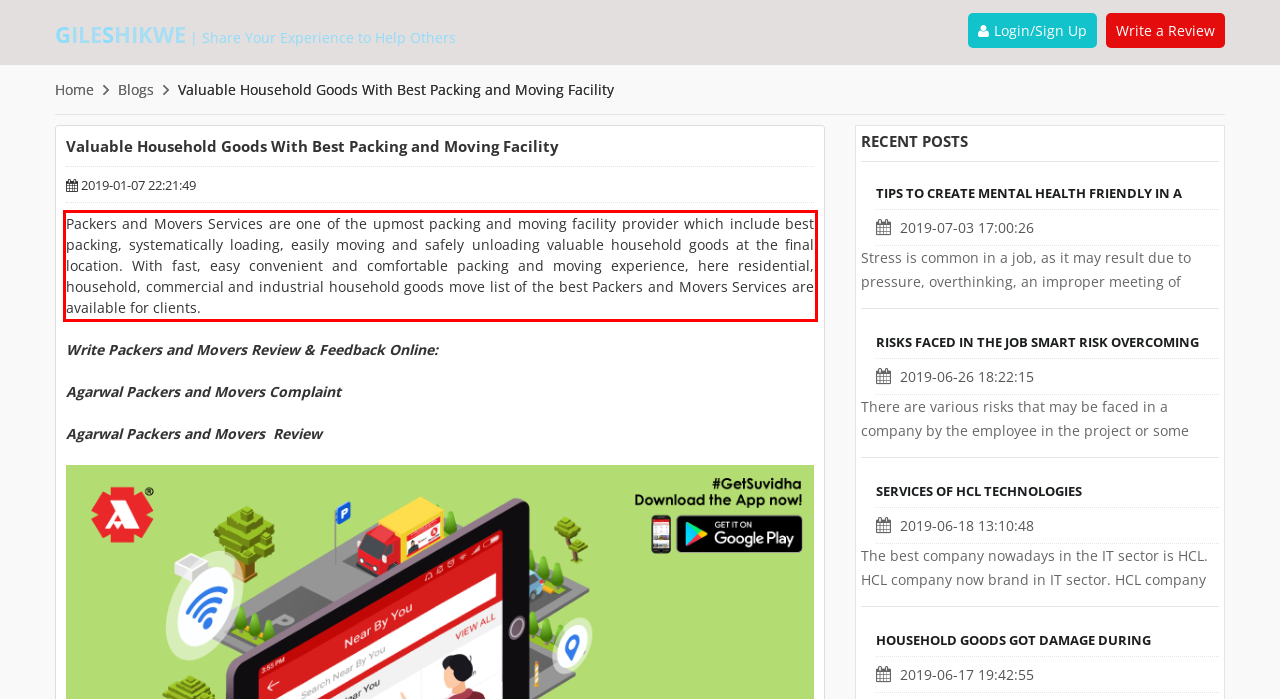Given a screenshot of a webpage, locate the red bounding box and extract the text it encloses.

Packers and Movers Services are one of the upmost packing and moving facility provider which include best packing, systematically loading, easily moving and safely unloading valuable household goods at the final location. With fast, easy convenient and comfortable packing and moving experience, here residential, household, commercial and industrial household goods move list of the best Packers and Movers Services are available for clients.